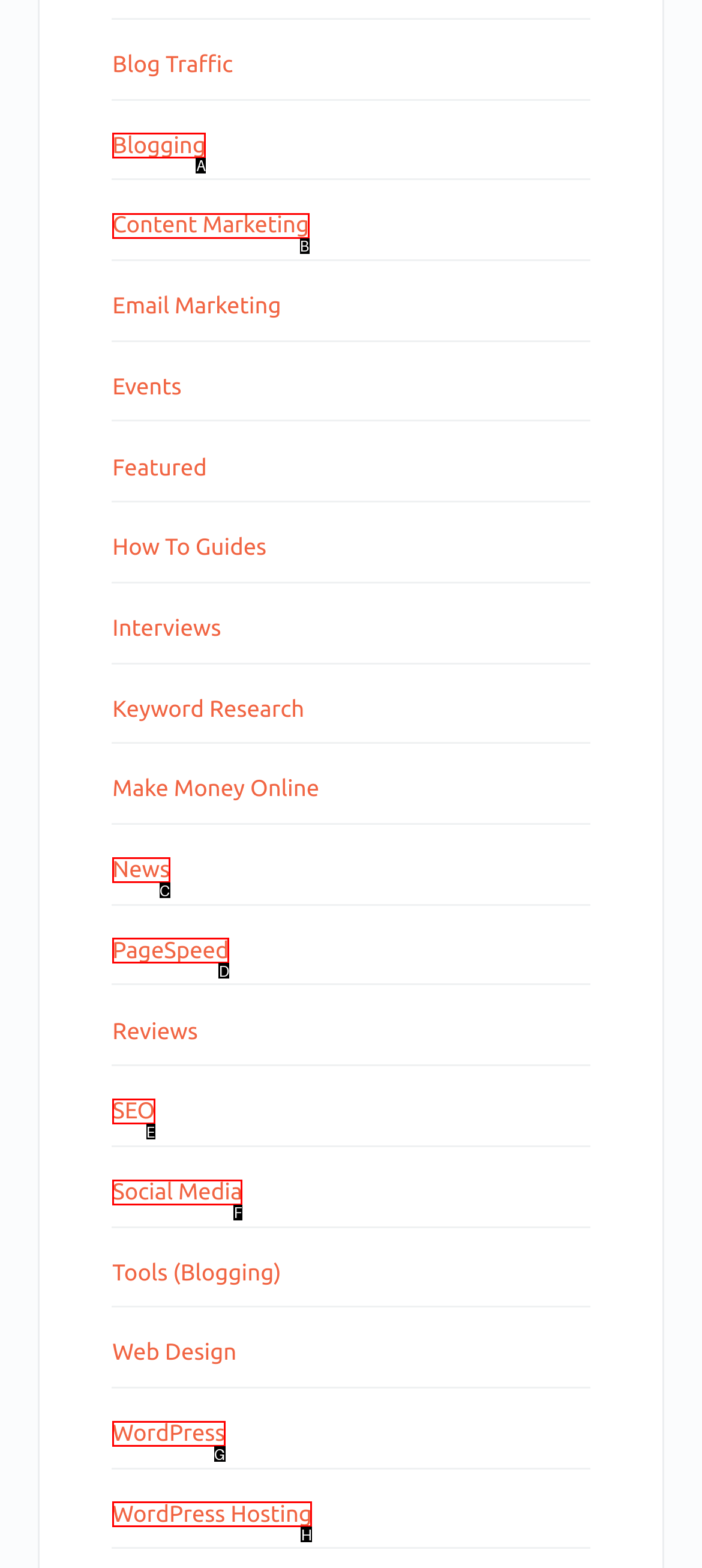For the task "Read the latest News", which option's letter should you click? Answer with the letter only.

C